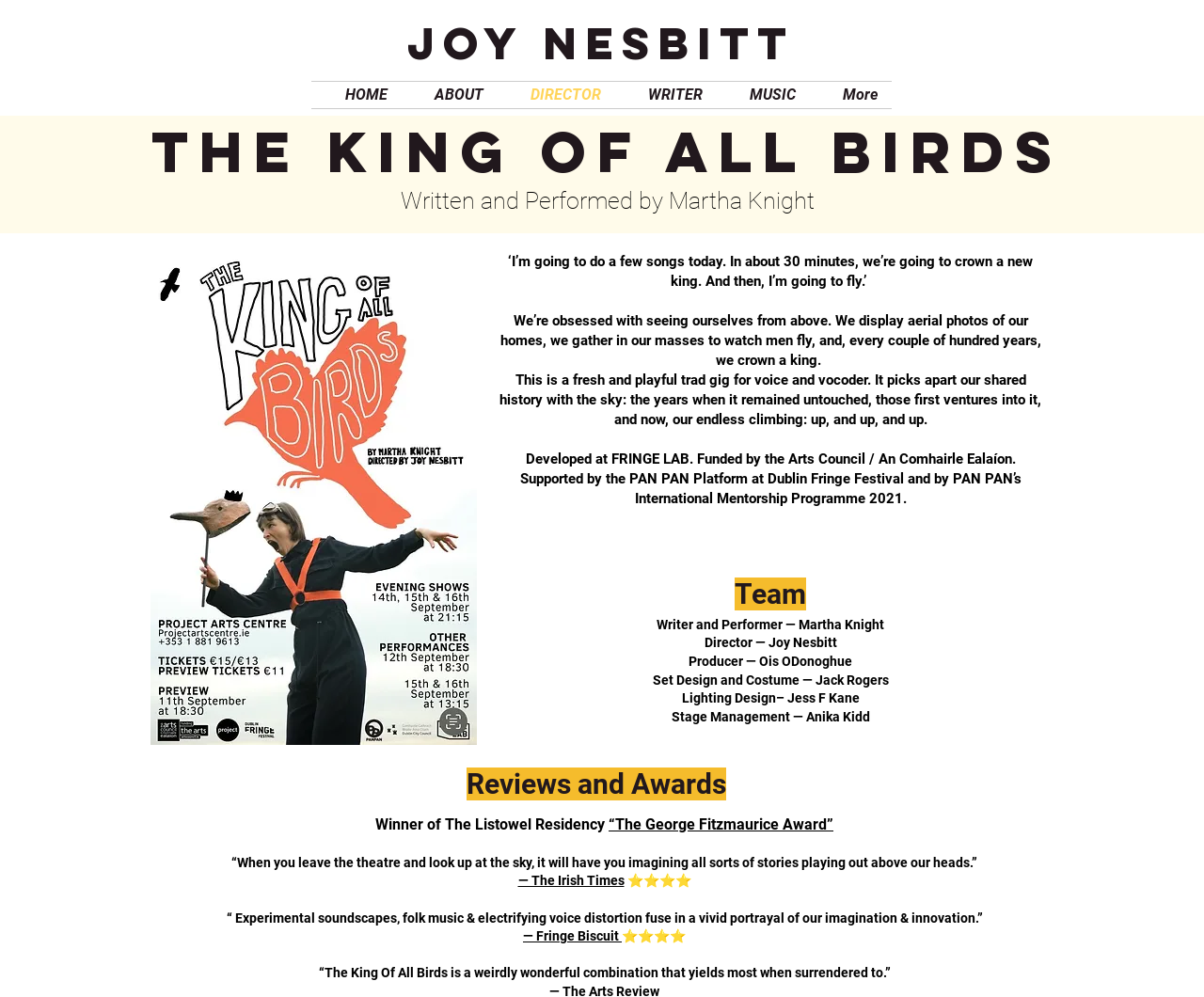Determine the coordinates of the bounding box that should be clicked to complete the instruction: "Click on the ABOUT link". The coordinates should be represented by four float numbers between 0 and 1: [left, top, right, bottom].

[0.334, 0.082, 0.413, 0.108]